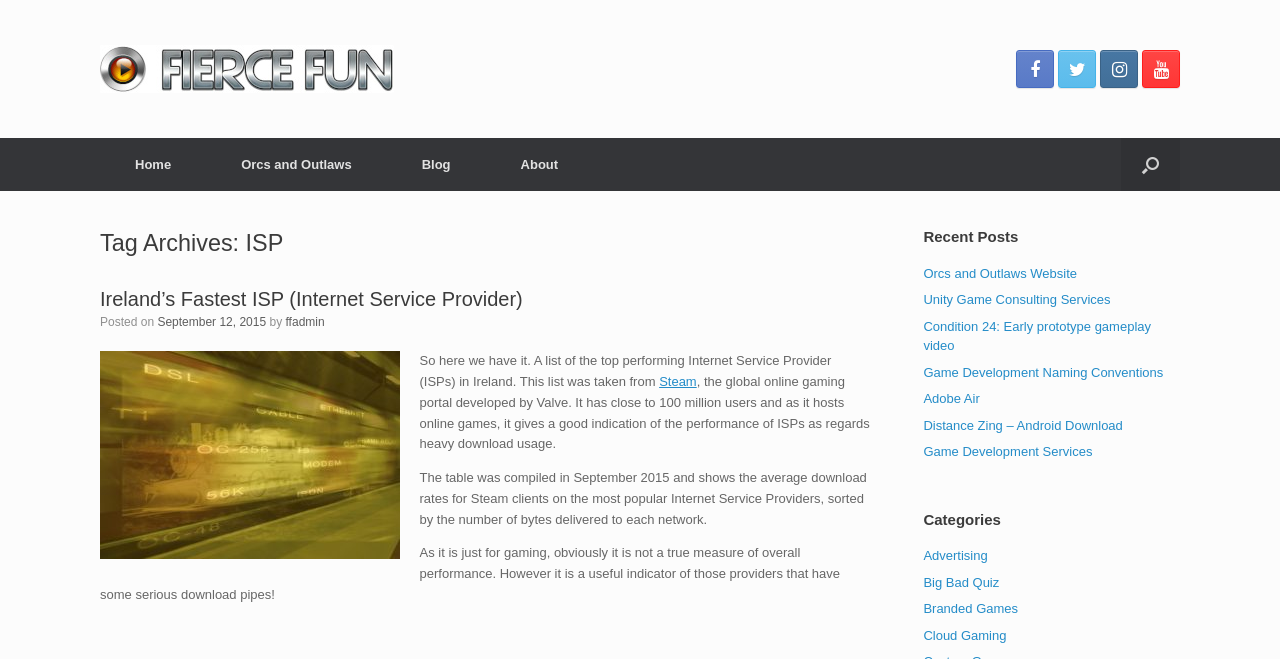Locate the UI element described as follows: "Home". Return the bounding box coordinates as four float numbers between 0 and 1 in the order [left, top, right, bottom].

[0.078, 0.209, 0.161, 0.29]